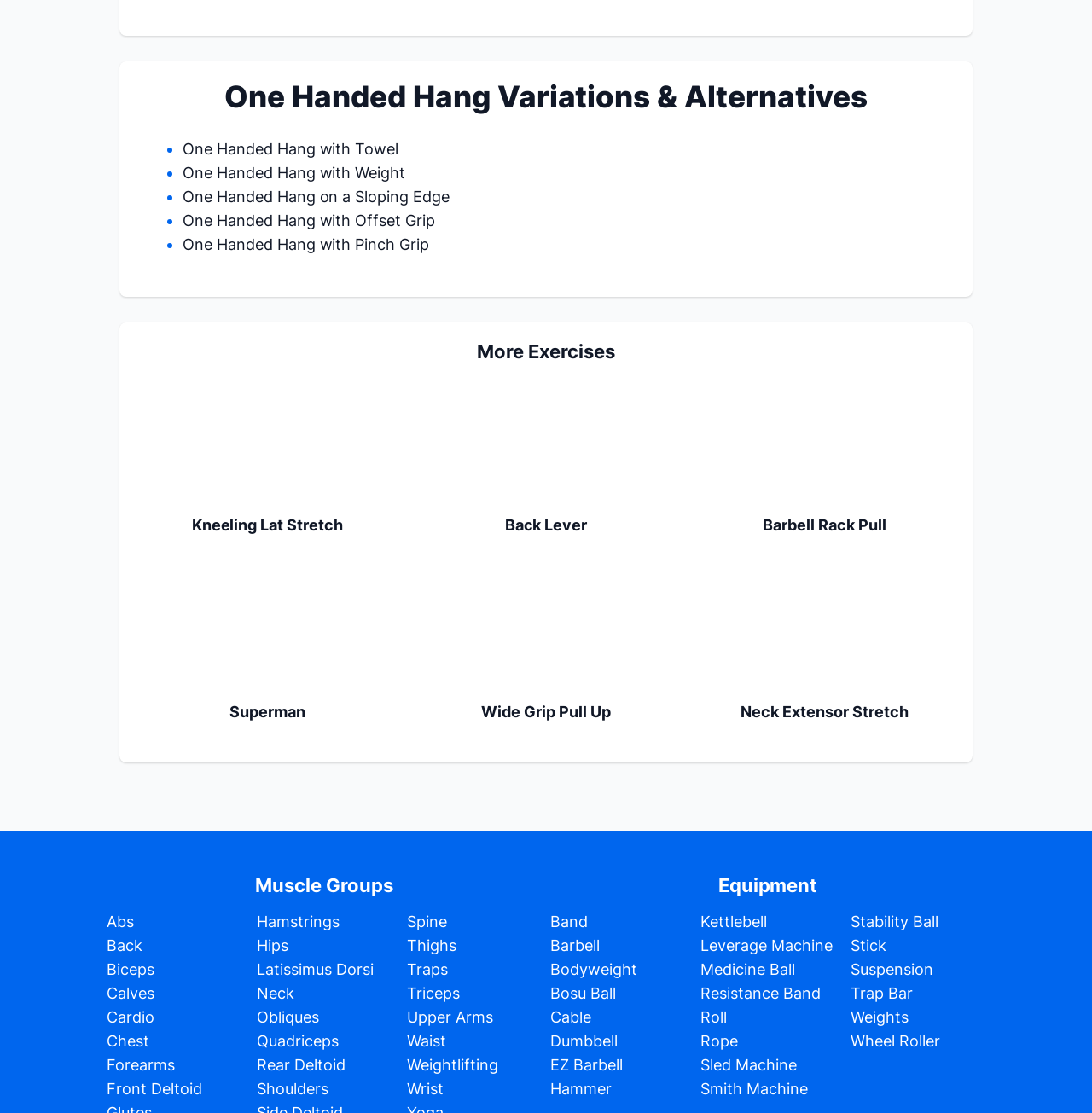How many muscle groups are listed?
Kindly offer a comprehensive and detailed response to the question.

By counting the number of links under the 'Muscle Groups' section, I can see that there are 17 muscle groups listed, including Abs, Back, Biceps, and others.